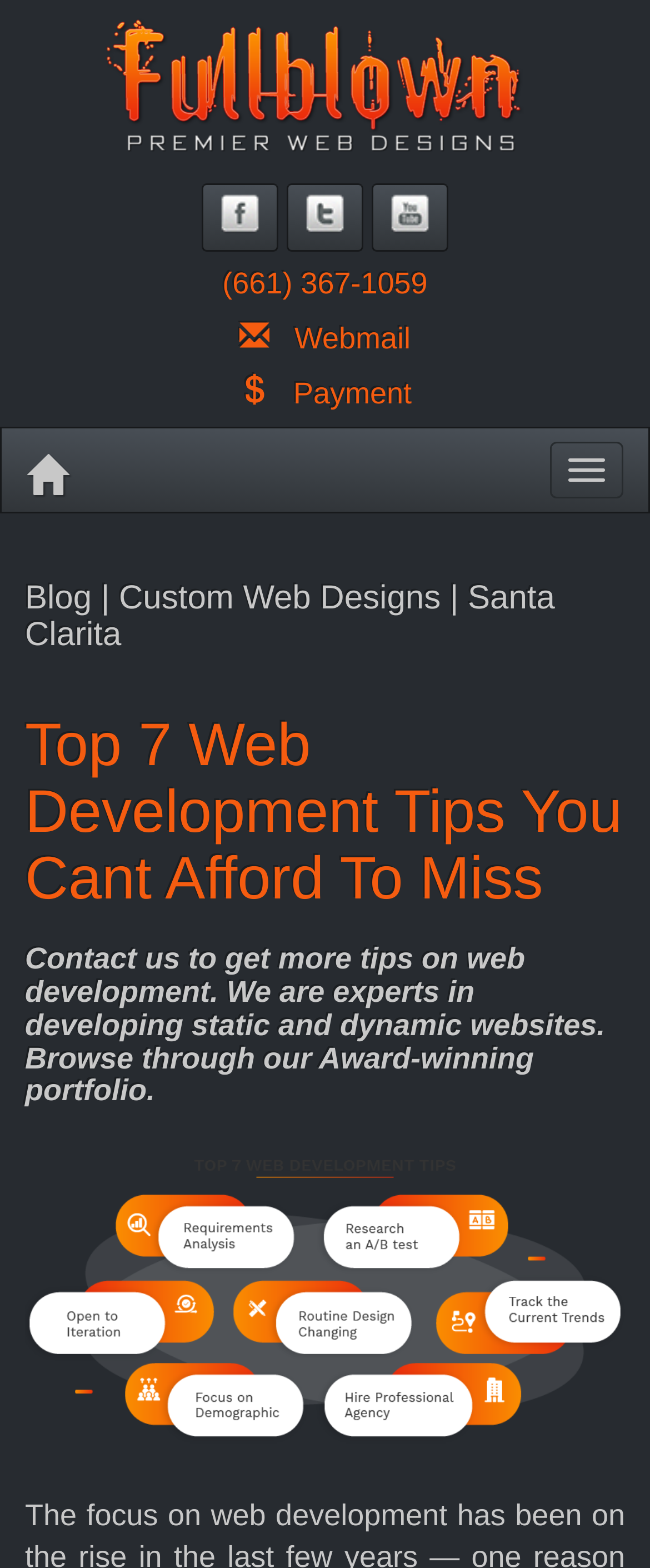Identify the bounding box coordinates necessary to click and complete the given instruction: "Call (661) 367-1059".

[0.342, 0.17, 0.658, 0.191]